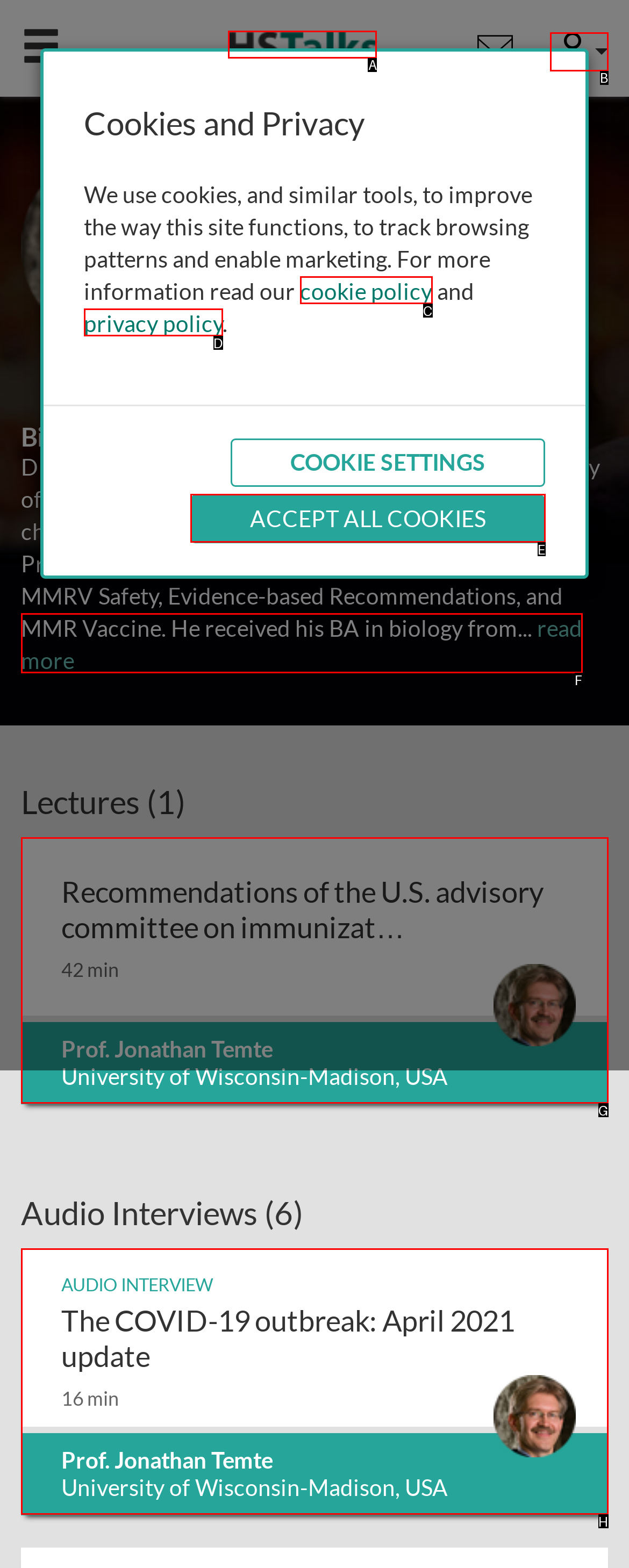Identify the option that corresponds to the description: User 
Provide the letter of the matching option from the available choices directly.

B